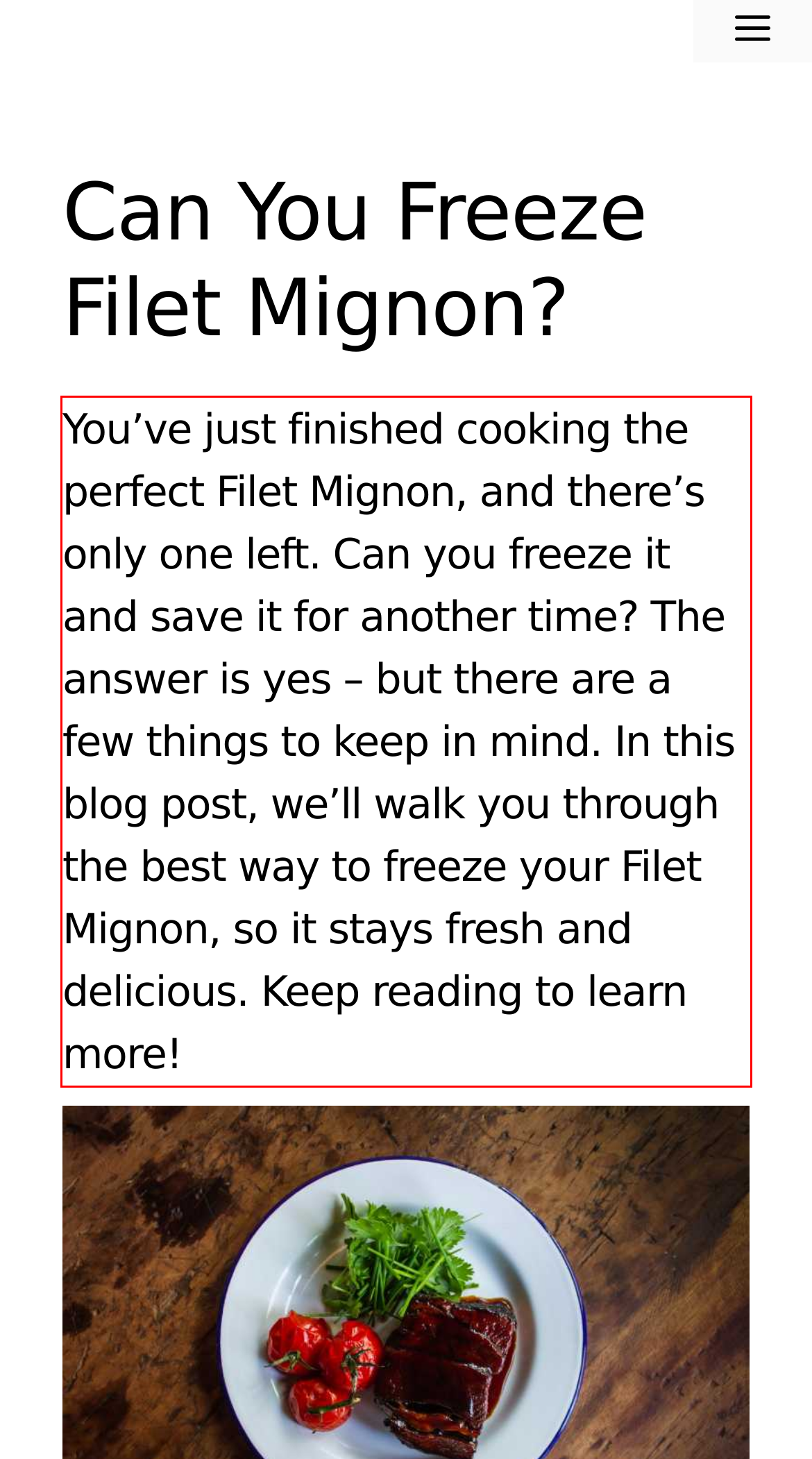View the screenshot of the webpage and identify the UI element surrounded by a red bounding box. Extract the text contained within this red bounding box.

You’ve just finished cooking the perfect Filet Mignon, and there’s only one left. Can you freeze it and save it for another time? The answer is yes – but there are a few things to keep in mind. In this blog post, we’ll walk you through the best way to freeze your Filet Mignon, so it stays fresh and delicious. Keep reading to learn more!